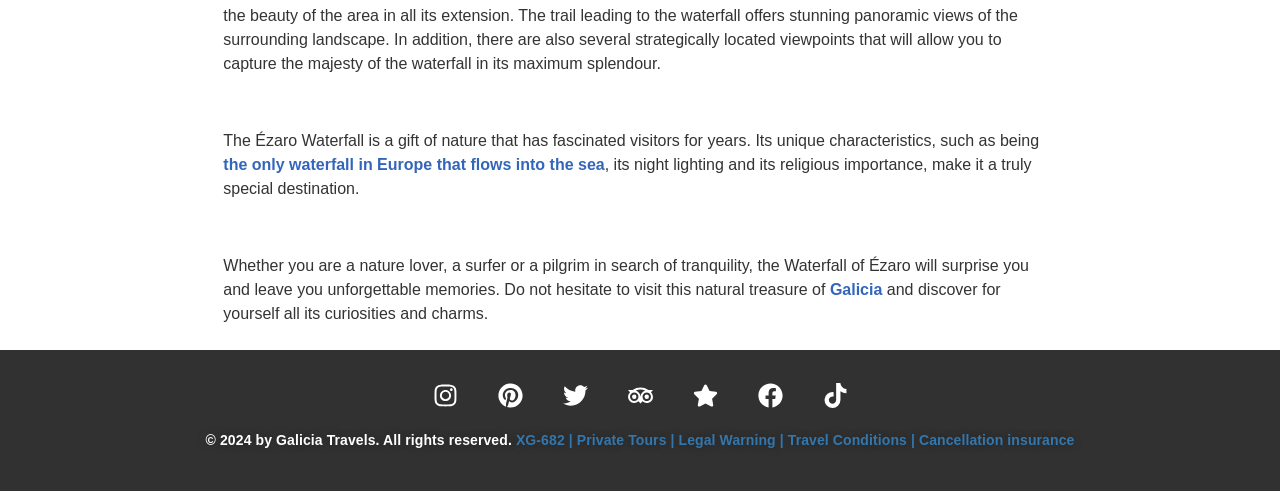Identify the bounding box coordinates of the element that should be clicked to fulfill this task: "Follow on Instagram". The coordinates should be provided as four float numbers between 0 and 1, i.e., [left, top, right, bottom].

[0.328, 0.754, 0.367, 0.856]